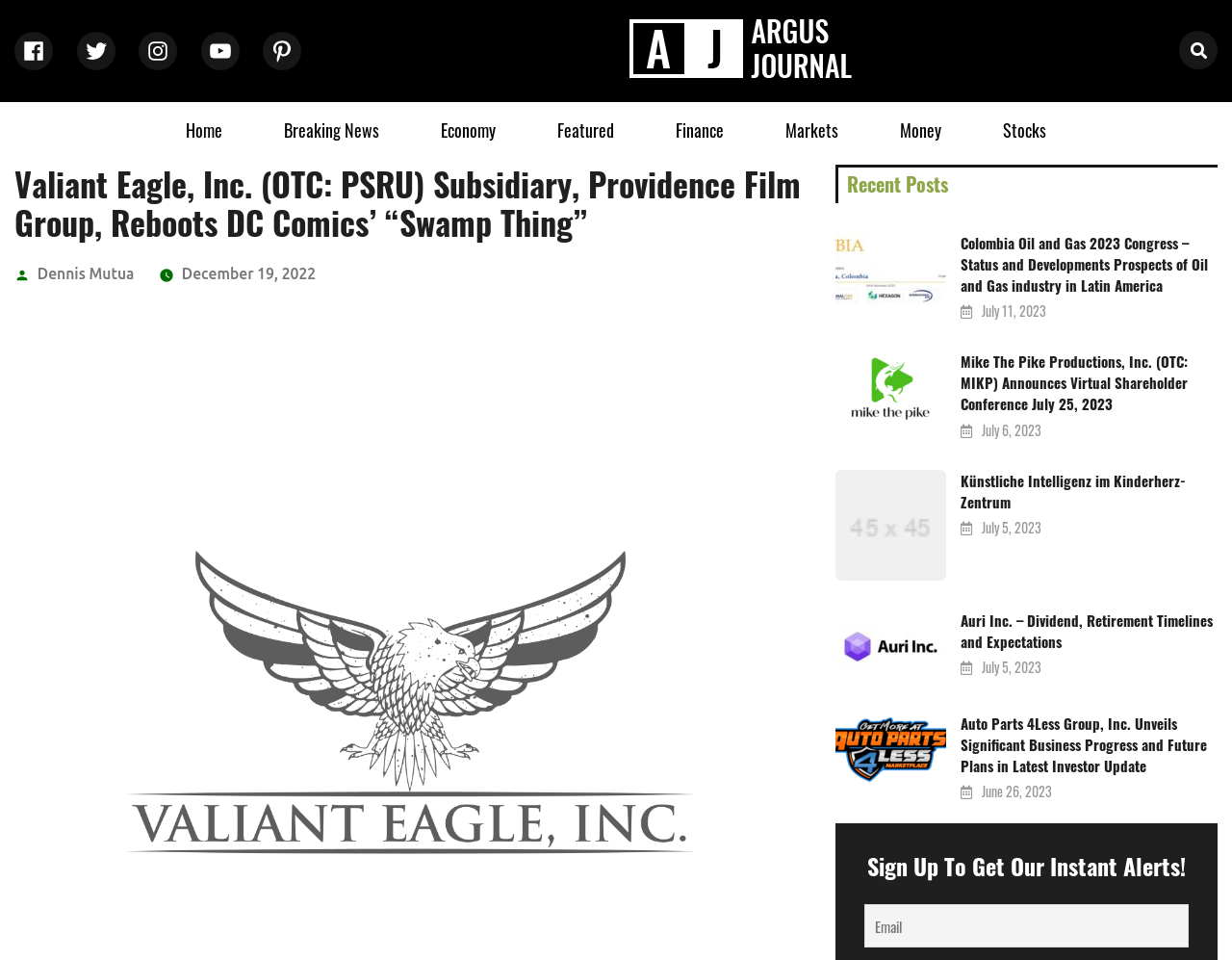Please indicate the bounding box coordinates of the element's region to be clicked to achieve the instruction: "Click on the Facebook link". Provide the coordinates as four float numbers between 0 and 1, i.e., [left, top, right, bottom].

[0.012, 0.033, 0.043, 0.073]